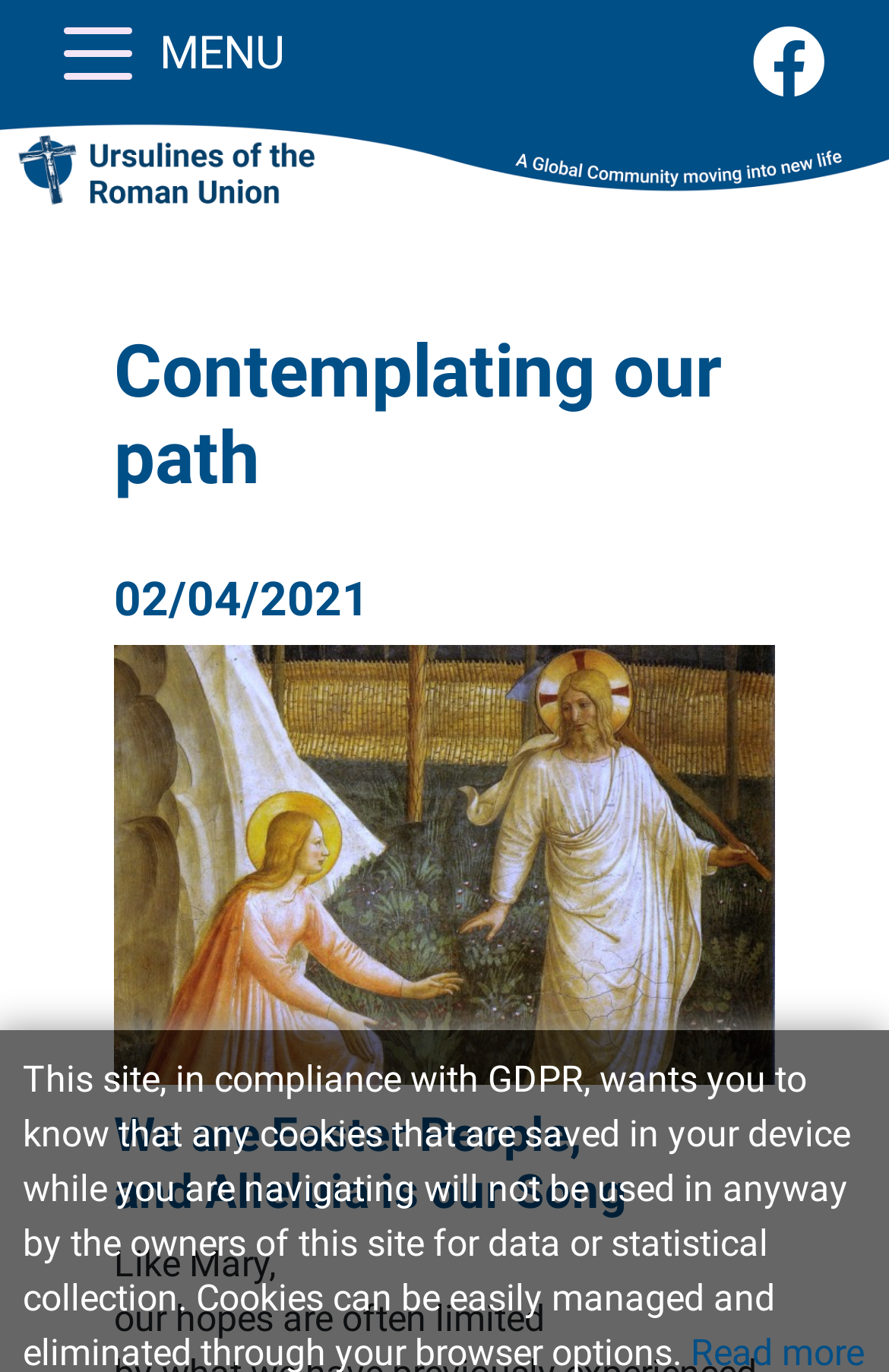Could you identify the text that serves as the heading for this webpage?

Contemplating our path